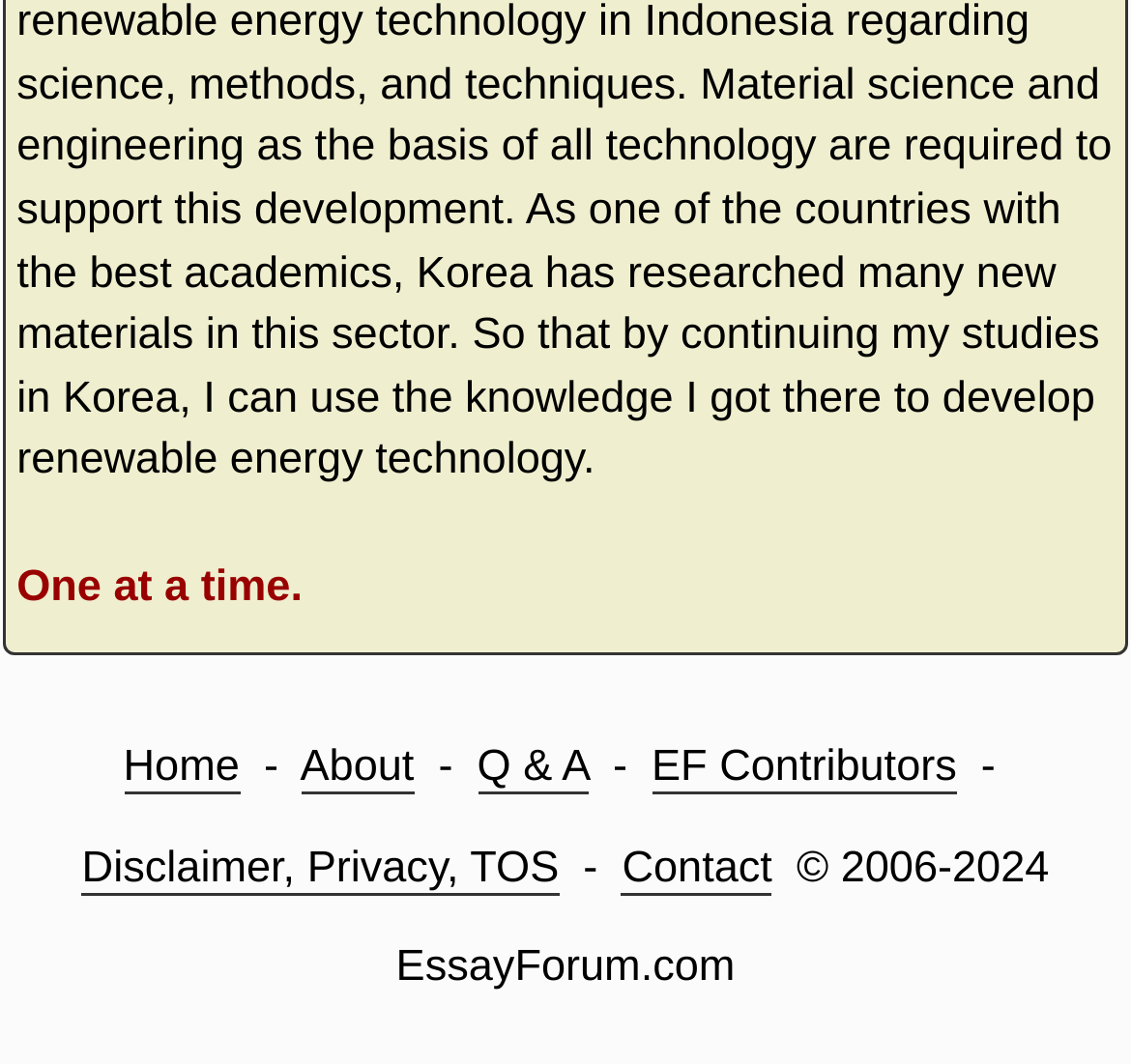Provide a brief response to the question using a single word or phrase: 
What are the main navigation links?

Home, About, Q & A, EF Contributors, Disclaimer, Contact